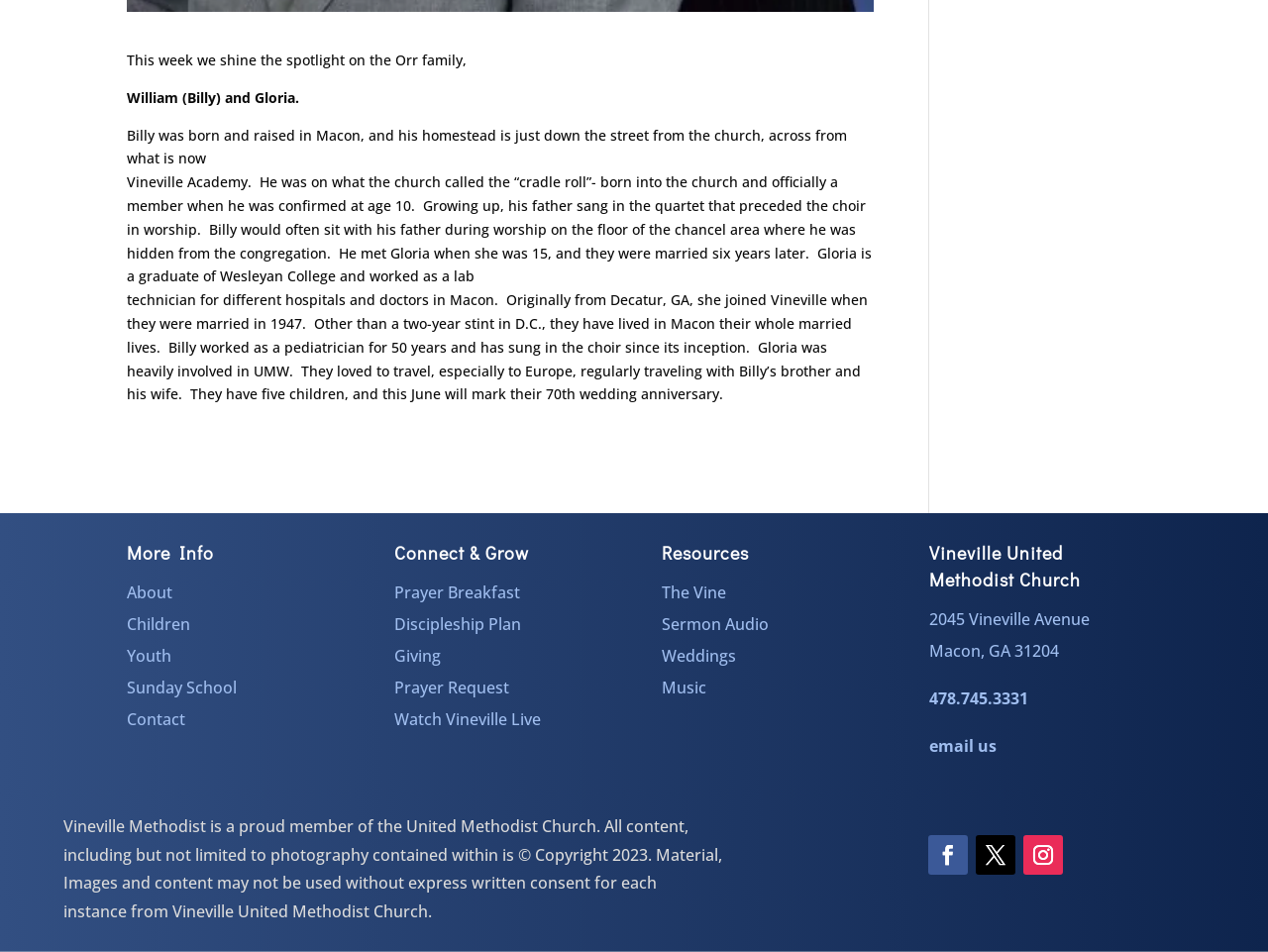Identify the bounding box coordinates of the element to click to follow this instruction: 'Click on 'Prayer Breakfast''. Ensure the coordinates are four float values between 0 and 1, provided as [left, top, right, bottom].

[0.311, 0.611, 0.41, 0.634]